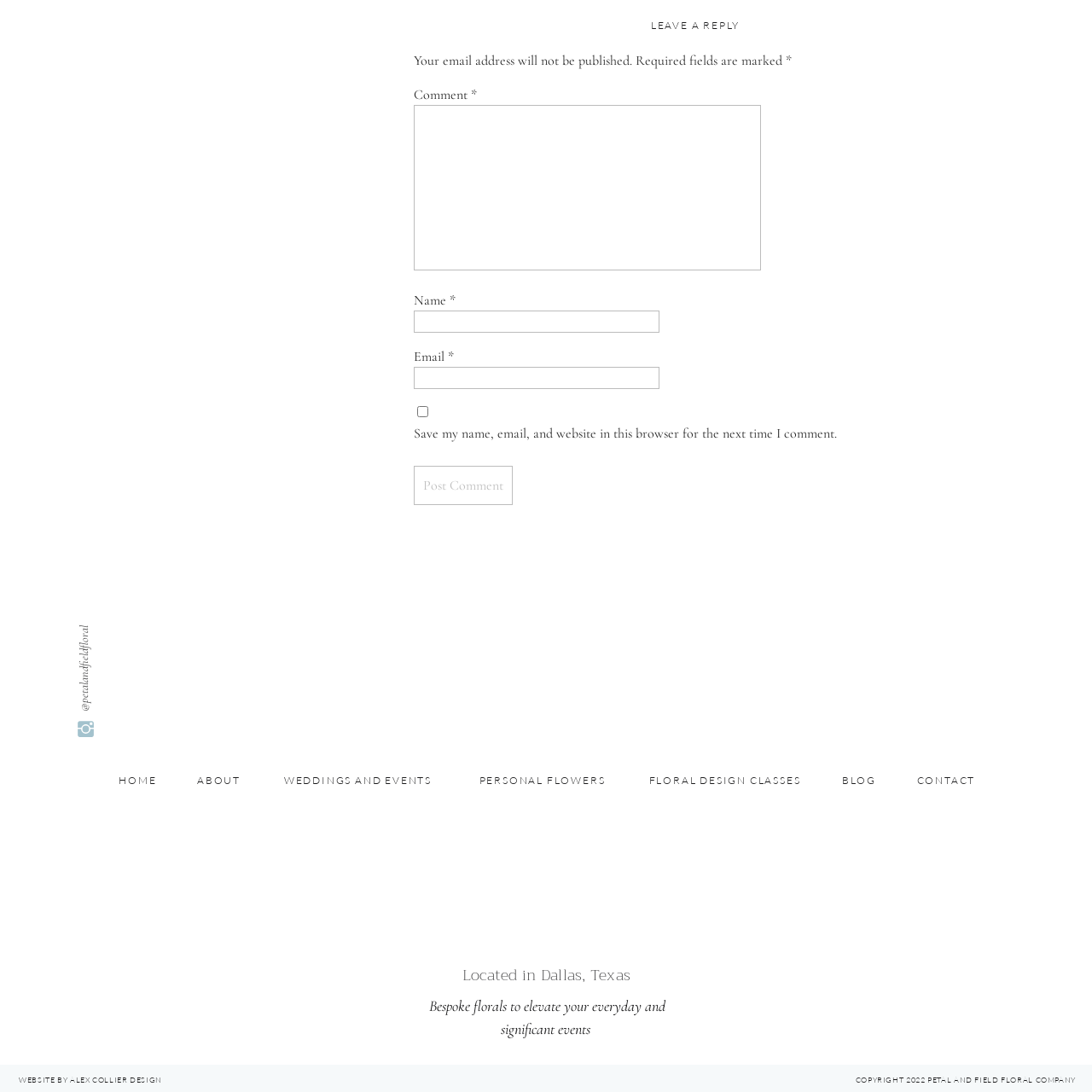Please analyze the elements within the red highlighted area in the image and provide a comprehensive answer to the following question: Where could the logo be used?

The caption suggests that the logo could be part of a 'website header or branding material', which implies that the logo is intended to be used as a visual identity for the company's online presence or marketing materials.